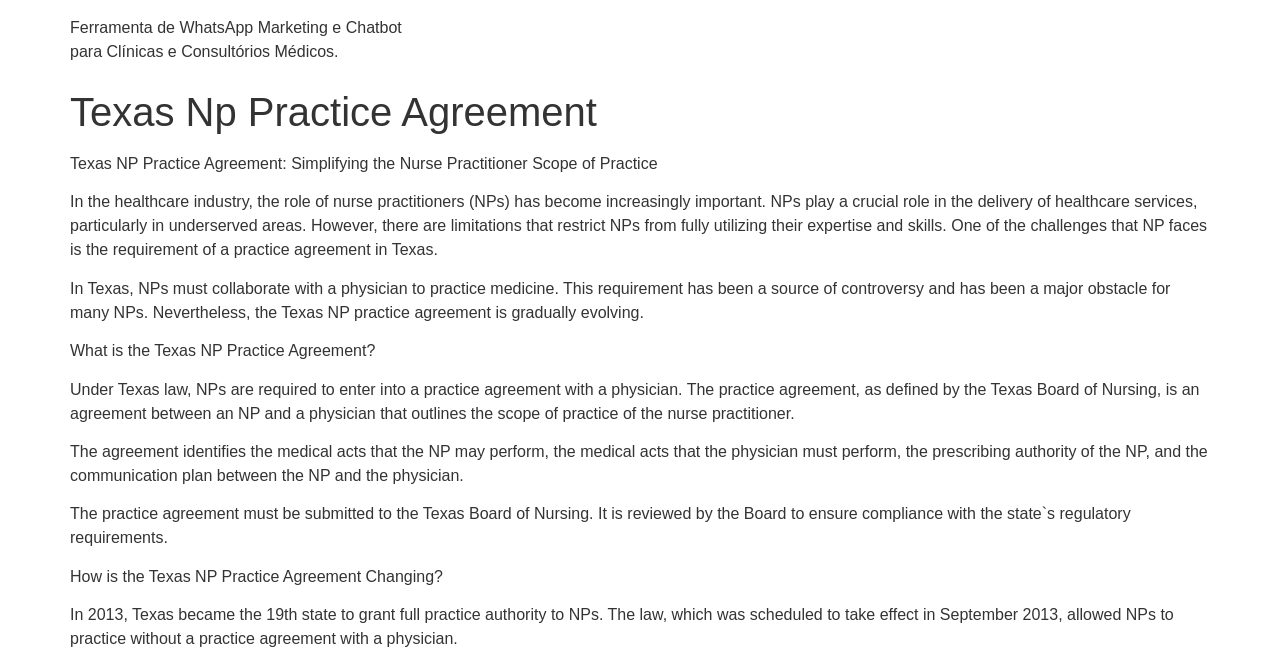Please provide a one-word or short phrase answer to the question:
What is required for NPs to practice medicine in Texas?

collaborate with a physician